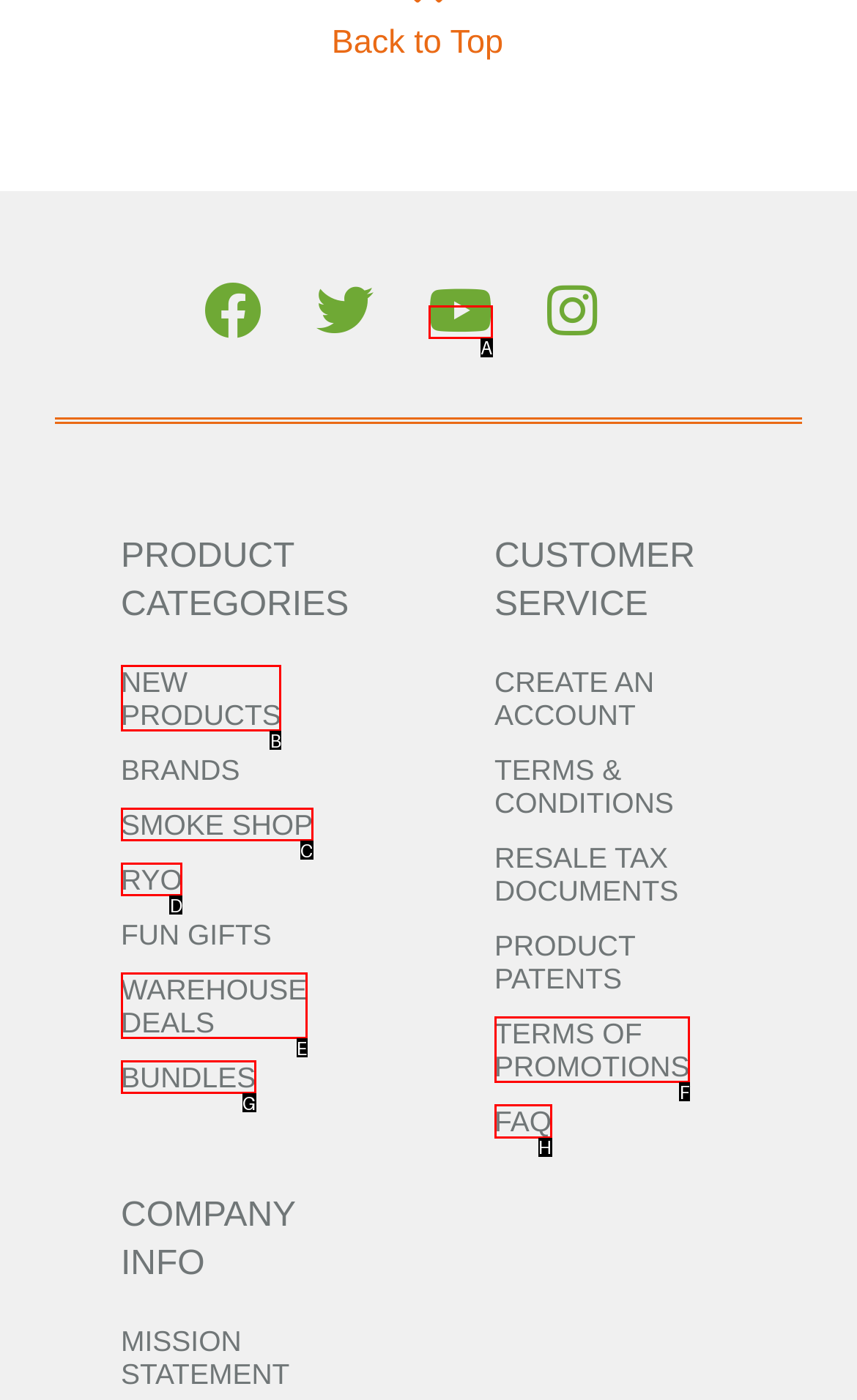Choose the HTML element to click for this instruction: Check FAQ Answer with the letter of the correct choice from the given options.

H